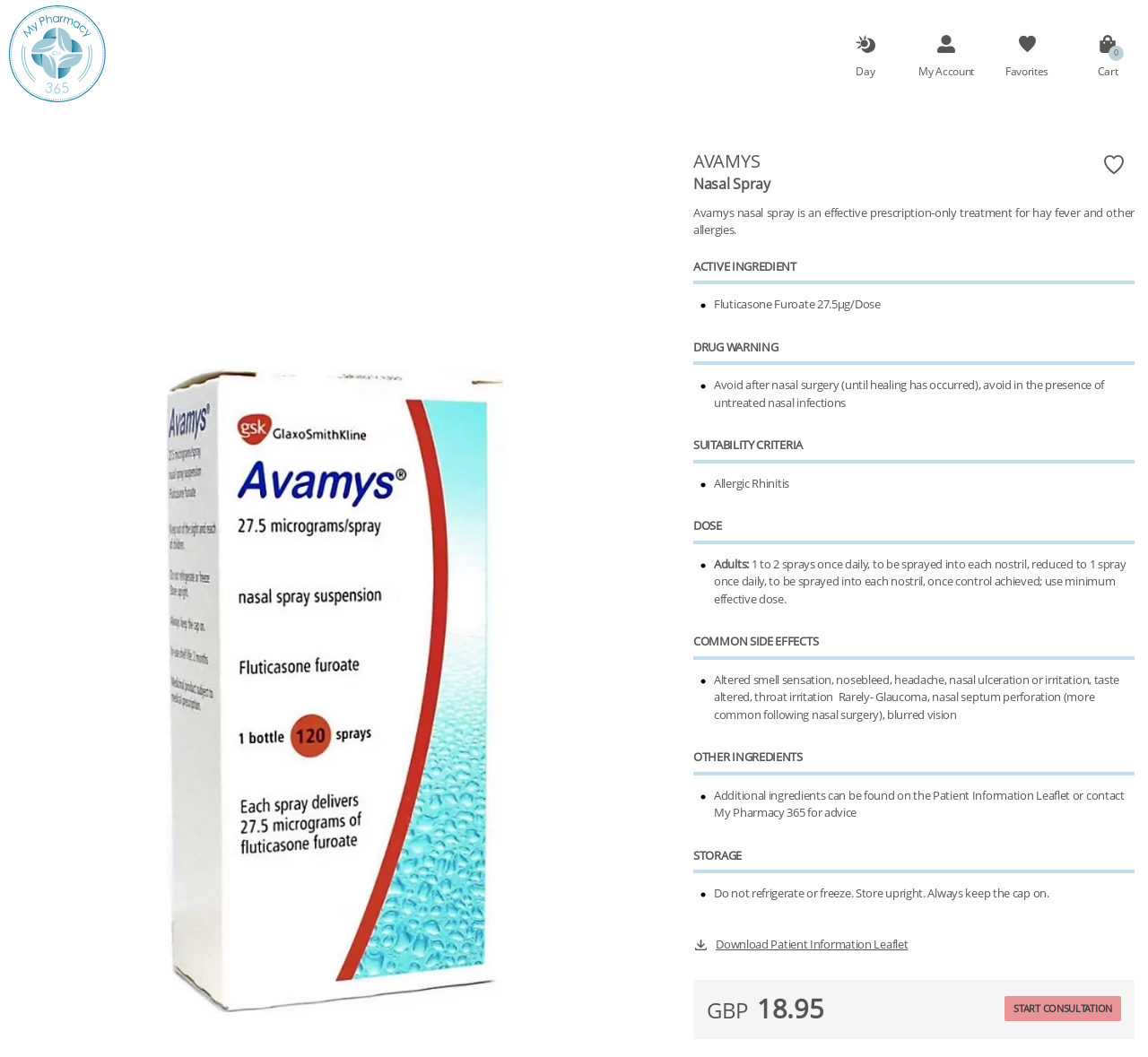What is the active ingredient of Avamys?
Please respond to the question with a detailed and well-explained answer.

The active ingredient of Avamys can be found in the static text element 'Fluticasone Furoate 27.5μg/Dose' with bounding box coordinates [0.622, 0.28, 0.767, 0.295].